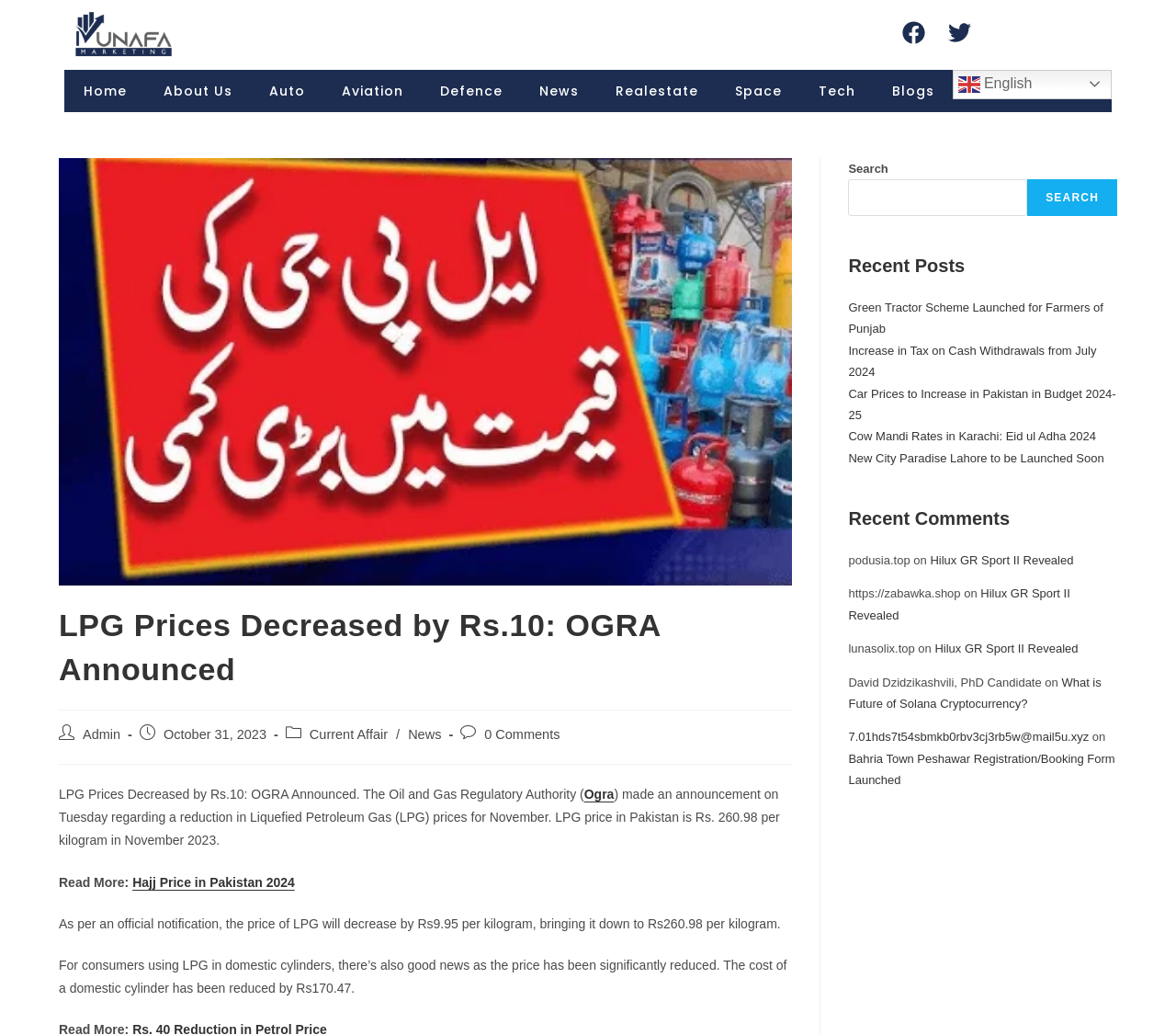Show the bounding box coordinates for the element that needs to be clicked to execute the following instruction: "Read more about 'LPG Prices Decreased by Rs.10: OGRA Announced'". Provide the coordinates in the form of four float numbers between 0 and 1, i.e., [left, top, right, bottom].

[0.05, 0.76, 0.497, 0.774]